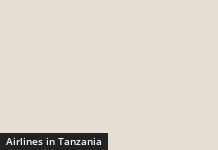What type of design is used in the image?
Please provide a single word or phrase as your answer based on the image.

Minimalist